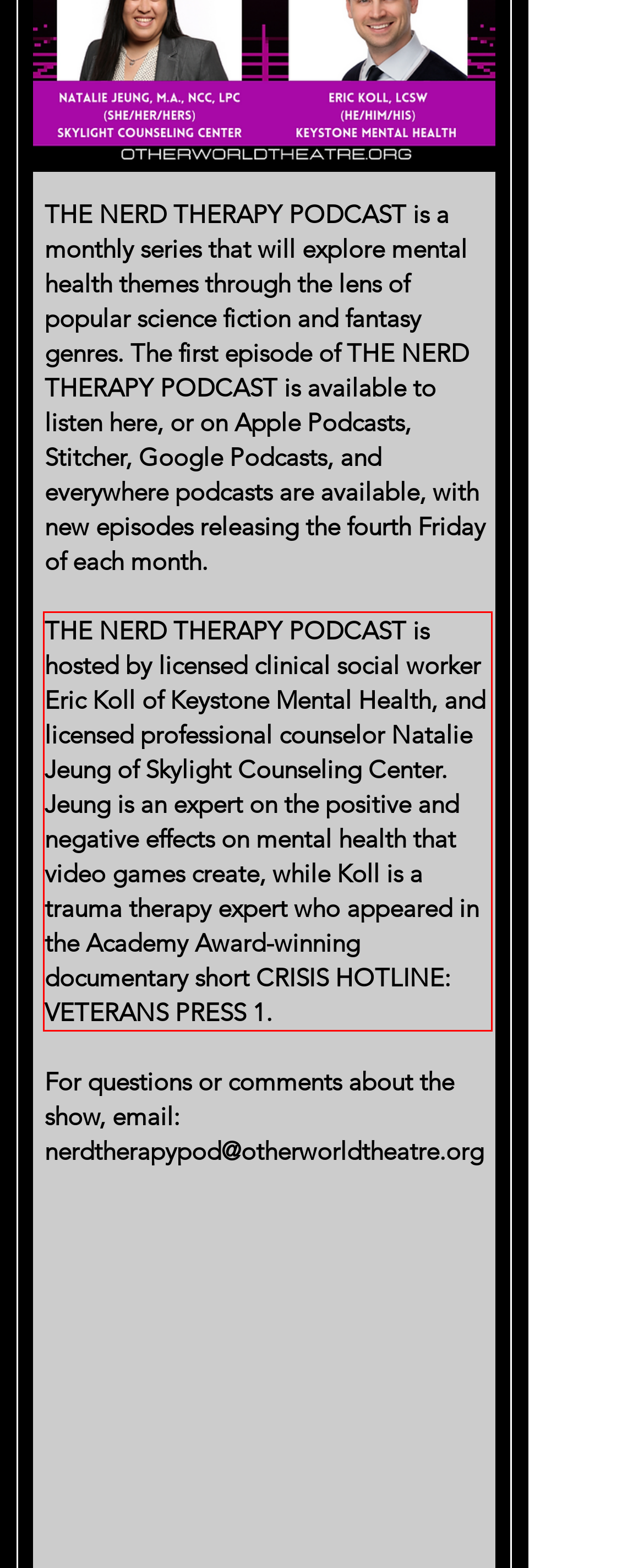Given a screenshot of a webpage containing a red rectangle bounding box, extract and provide the text content found within the red bounding box.

THE NERD THERAPY PODCAST is hosted by licensed clinical social worker Eric Koll of Keystone Mental Health, and licensed professional counselor Natalie Jeung of Skylight Counseling Center. Jeung is an expert on the positive and negative effects on mental health that video games create, while Koll is a trauma therapy expert who appeared in the Academy Award-winning documentary short CRISIS HOTLINE: VETERANS PRESS 1.